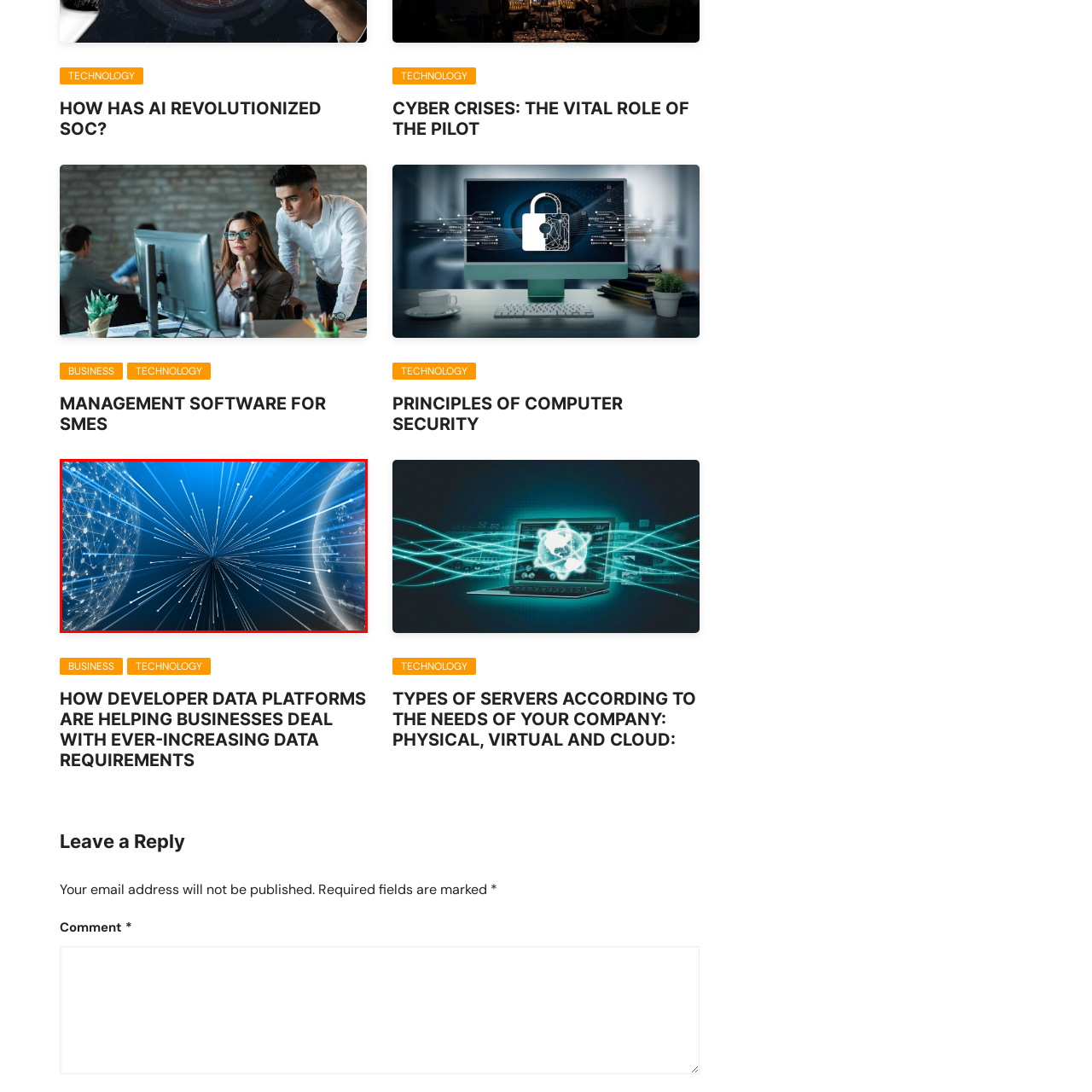Give an in-depth description of the picture inside the red marked area.

The image depicts a visually striking representation of data and connectivity, featuring two spherical entities that symbolize different aspects of technology. On the left, a network of interconnected nodes and lines conjures the idea of a digital landscape, suggesting the flow of information within a global network. This network is contrasted by a more realistic depiction of Earth on the right, representing physical presence and the real-world impact of technological advancements. The radiant lines emanating from the center both symbolize the increasing demands of data requirements and the pivotal role of developer data platforms in addressing these needs. This imagery encapsulates the theme of innovation and the leveraging of technology in modern business practices, as discussed in the related article, "How Developer Data Platforms Are Helping Businesses Deal with Ever-Increasing Data Requirements." The blue background enhances the futuristic feel, emphasizing the advancement of technology in our interconnected world.